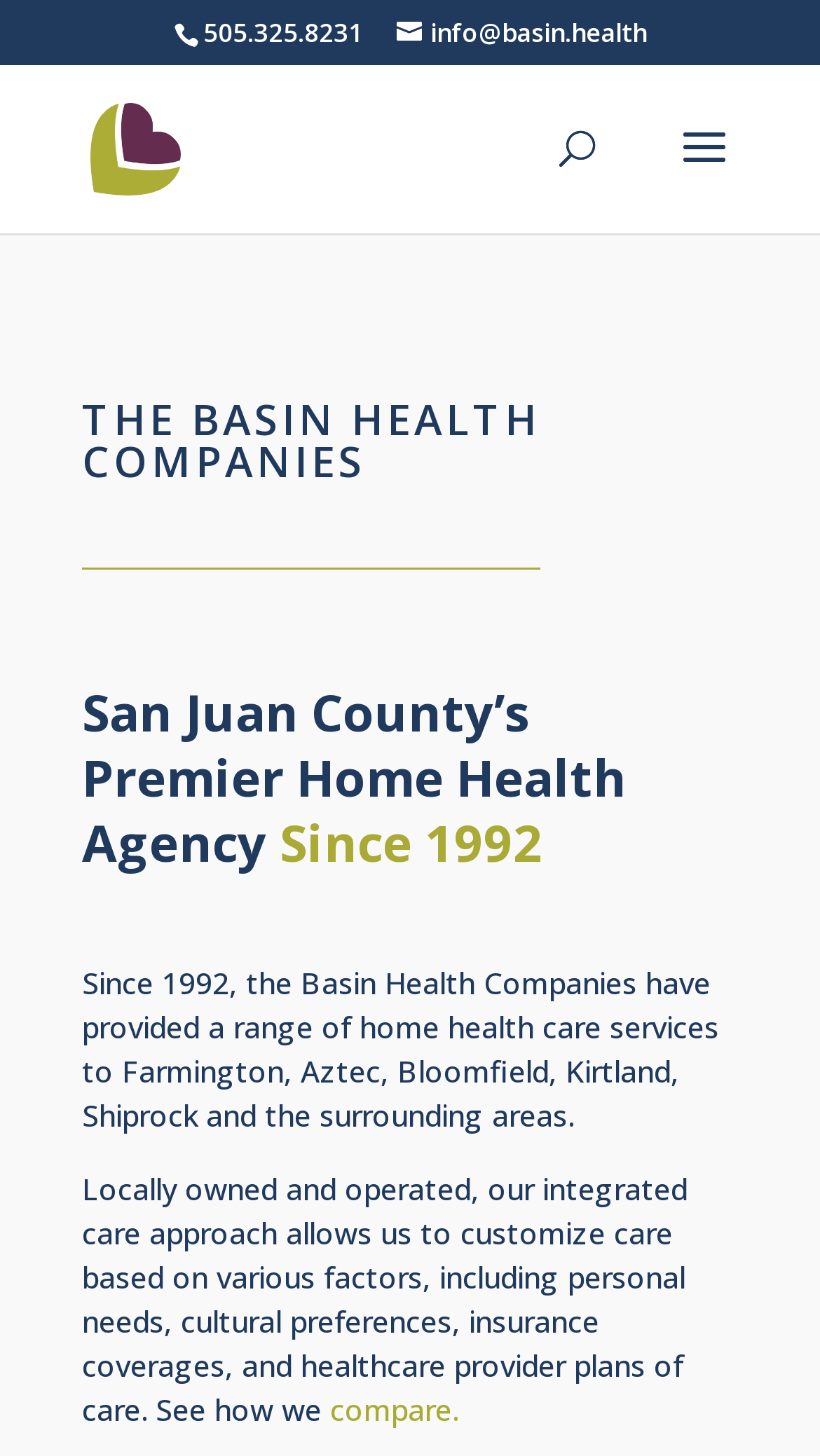Extract the bounding box coordinates for the UI element described by the text: "The things we talk about...". The coordinates should be in the form of [left, top, right, bottom] with values between 0 and 1.

None